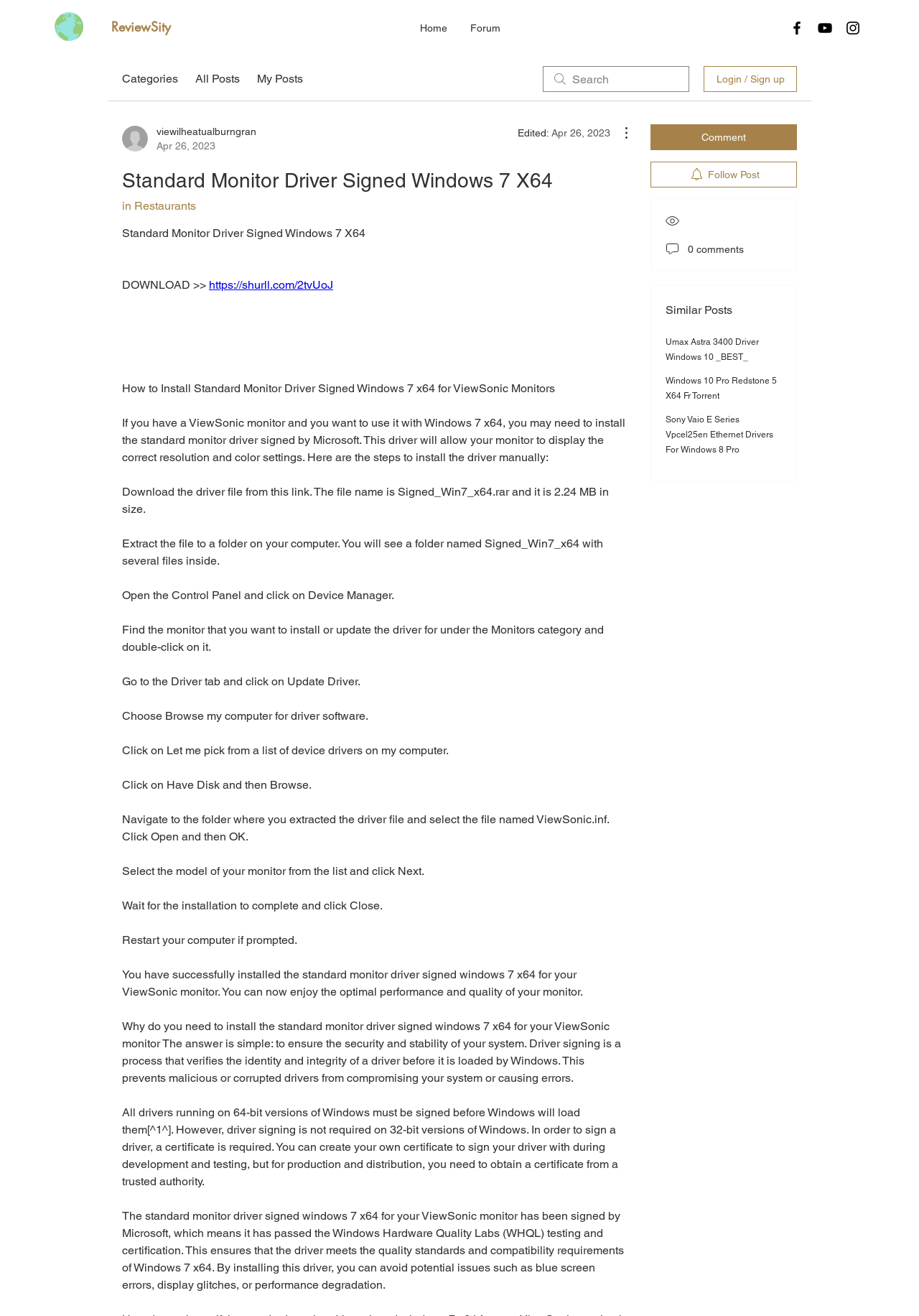Locate the bounding box coordinates of the element I should click to achieve the following instruction: "Click on the 'More Actions' button".

[0.664, 0.094, 0.683, 0.108]